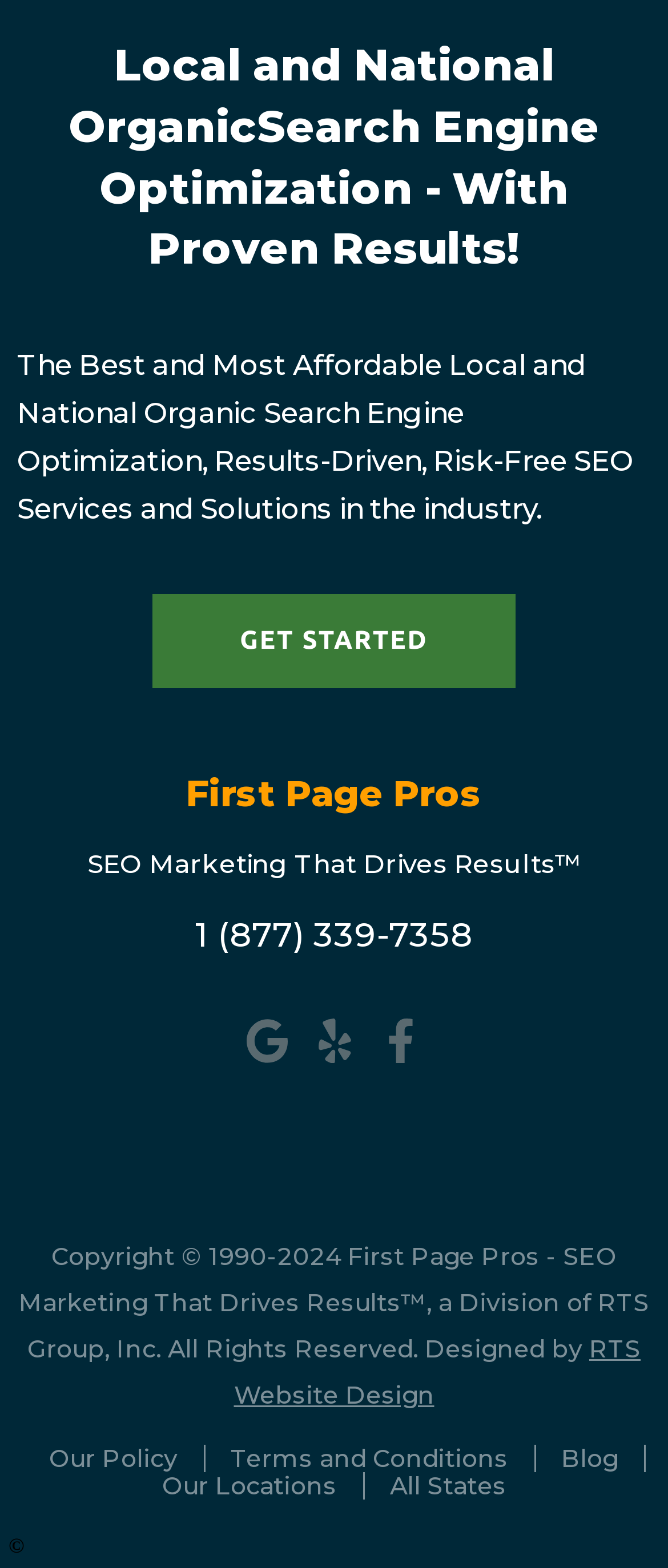What is the name of the parent company?
Give a thorough and detailed response to the question.

The name of the parent company can be found in the static text element with the text 'a Division of RTS Group, Inc.' which is located at the bottom of the webpage.